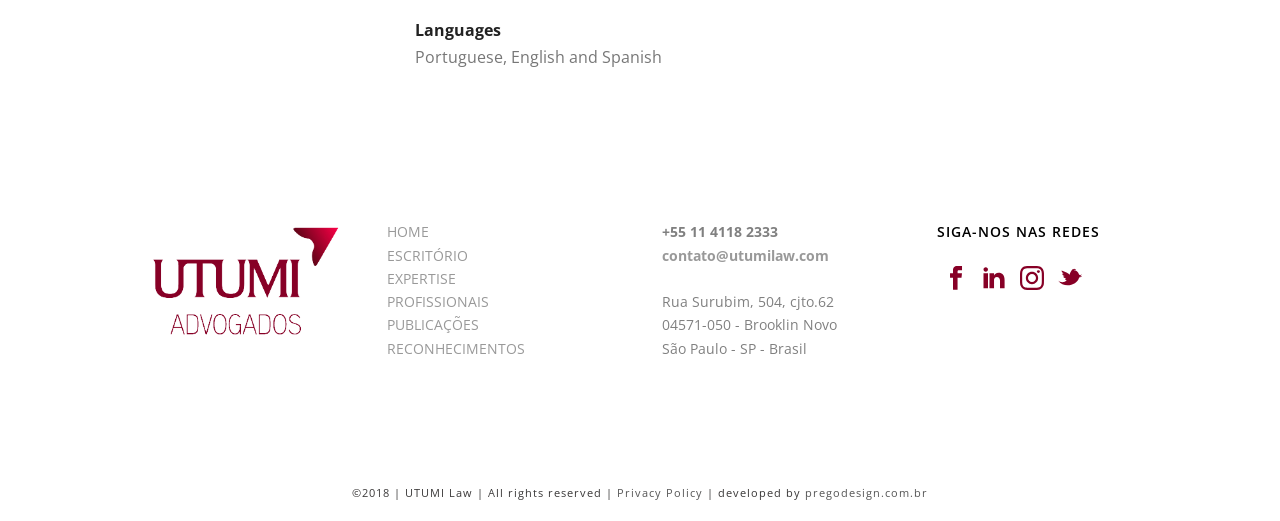Please identify the bounding box coordinates for the region that you need to click to follow this instruction: "Visit ESCRITÓRIO".

[0.302, 0.472, 0.366, 0.508]